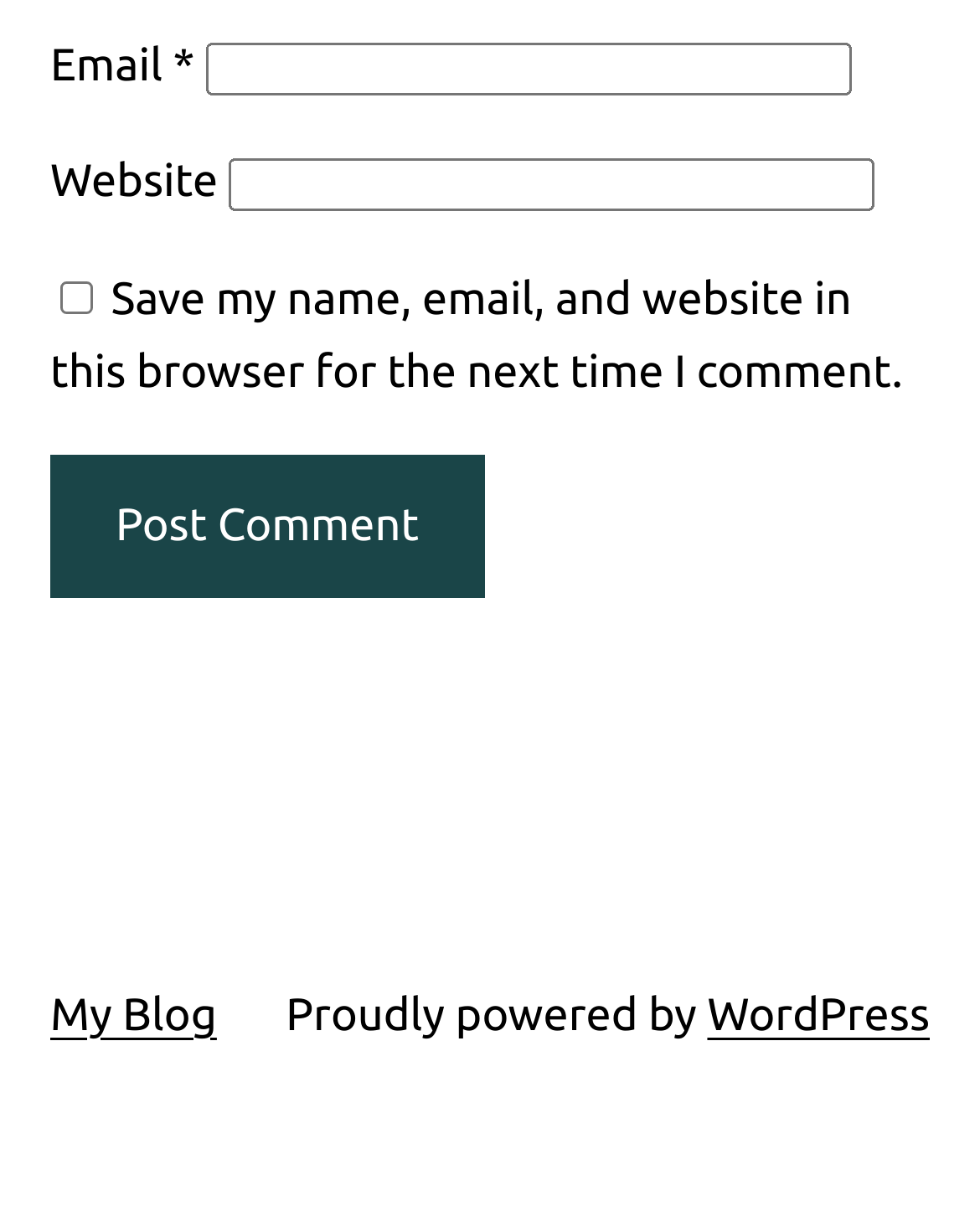Please specify the bounding box coordinates in the format (top-left x, top-left y, bottom-right x, bottom-right y), with all values as floating point numbers between 0 and 1. Identify the bounding box of the UI element described by: My Blog

[0.051, 0.817, 0.221, 0.858]